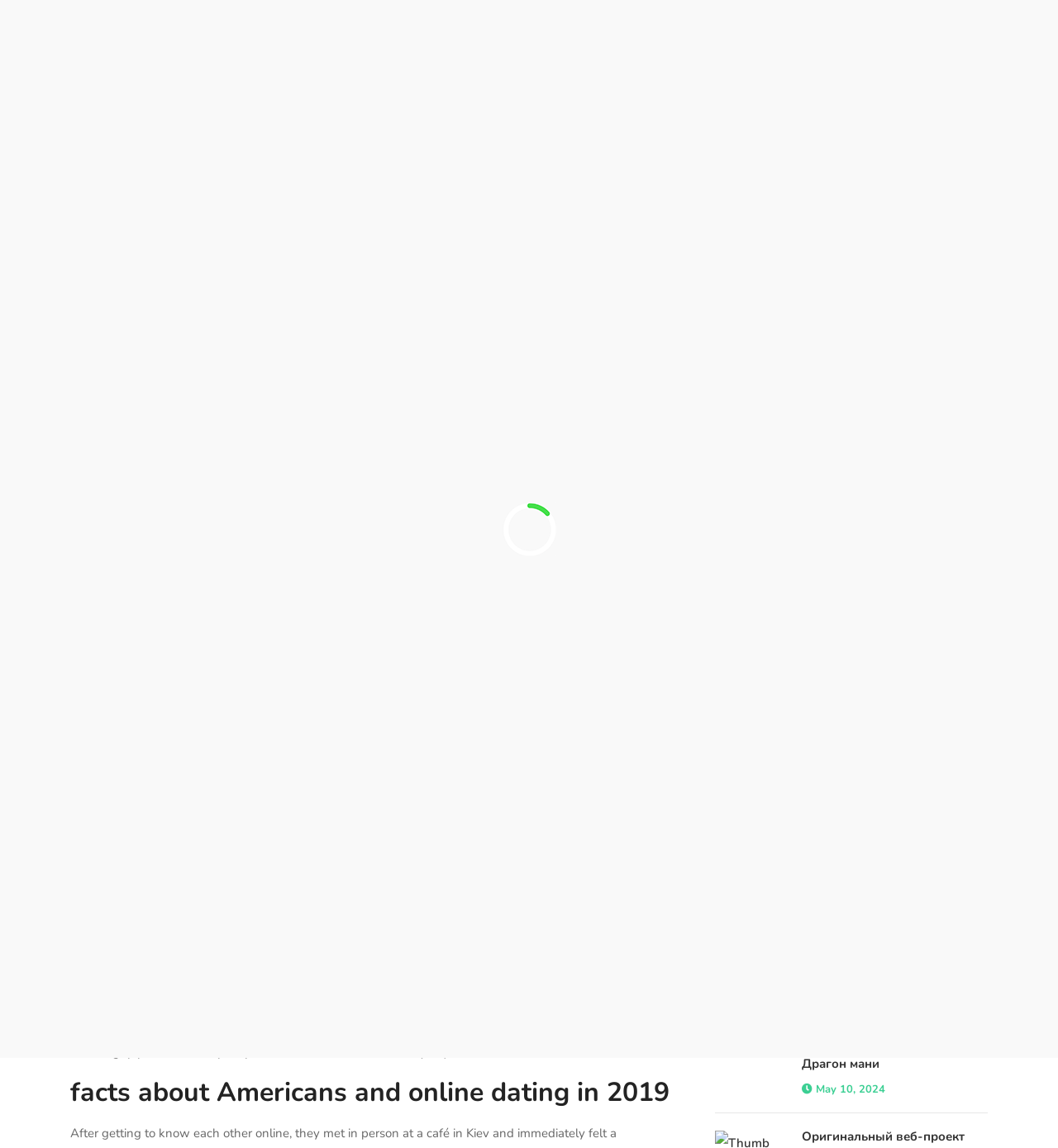What is the email address to contact?
Based on the screenshot, respond with a single word or phrase.

juharfoundation@gmail.com